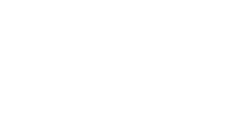What is the aesthetic of the icon's design?
Please describe in detail the information shown in the image to answer the question.

The caption describes the overall design of the icon as suggesting a professional and modern aesthetic, which is fitting for a conference environment. This implies that the design is clean, sleek, and contemporary, suitable for a formal event like the GatherVerse EU Summit.